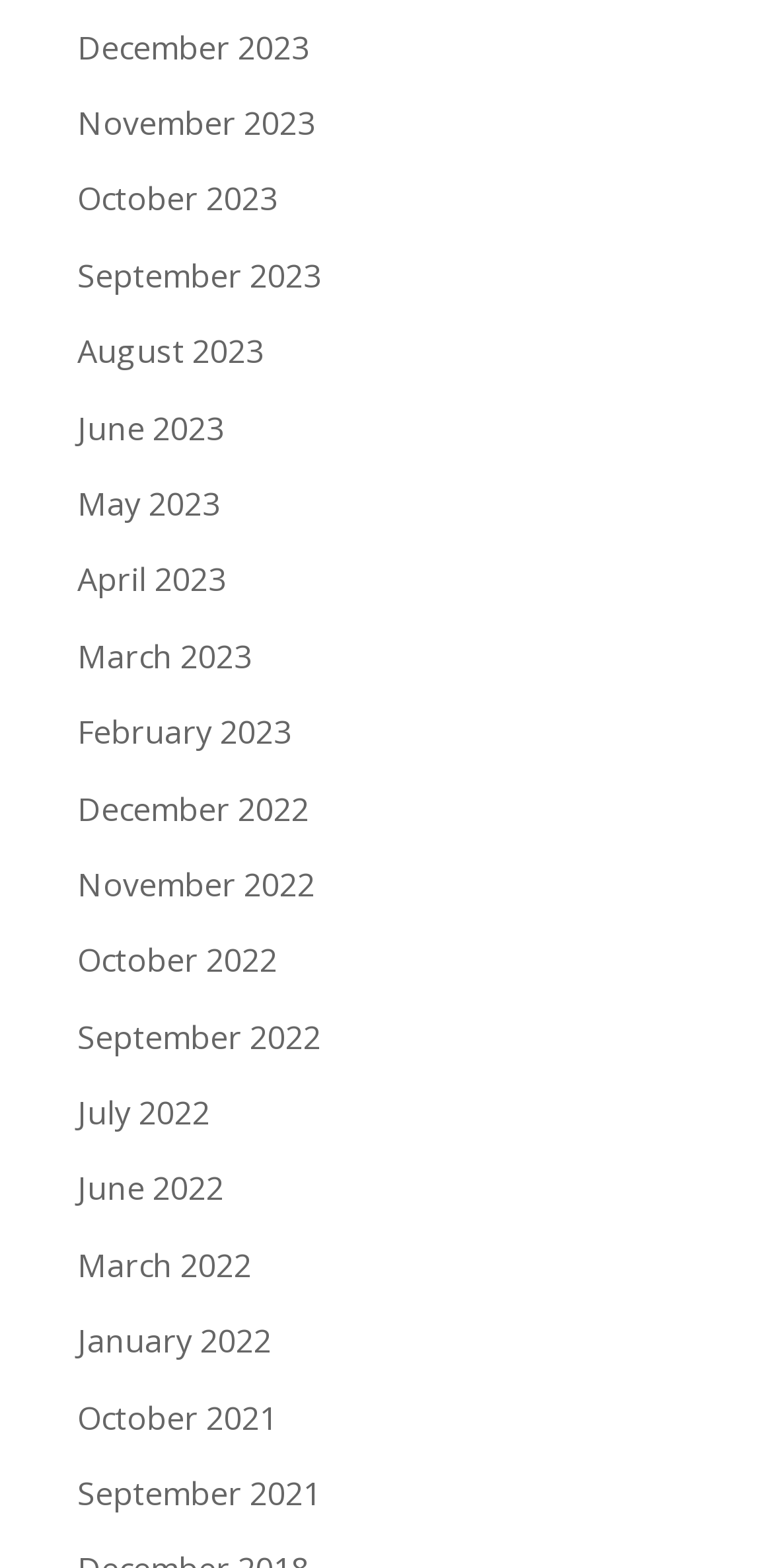Examine the image and give a thorough answer to the following question:
How many links are there for the year 2023?

I counted the number of links for the year 2023 and found 6 links: December 2023, November 2023, October 2023, September 2023, August 2023, and June 2023.